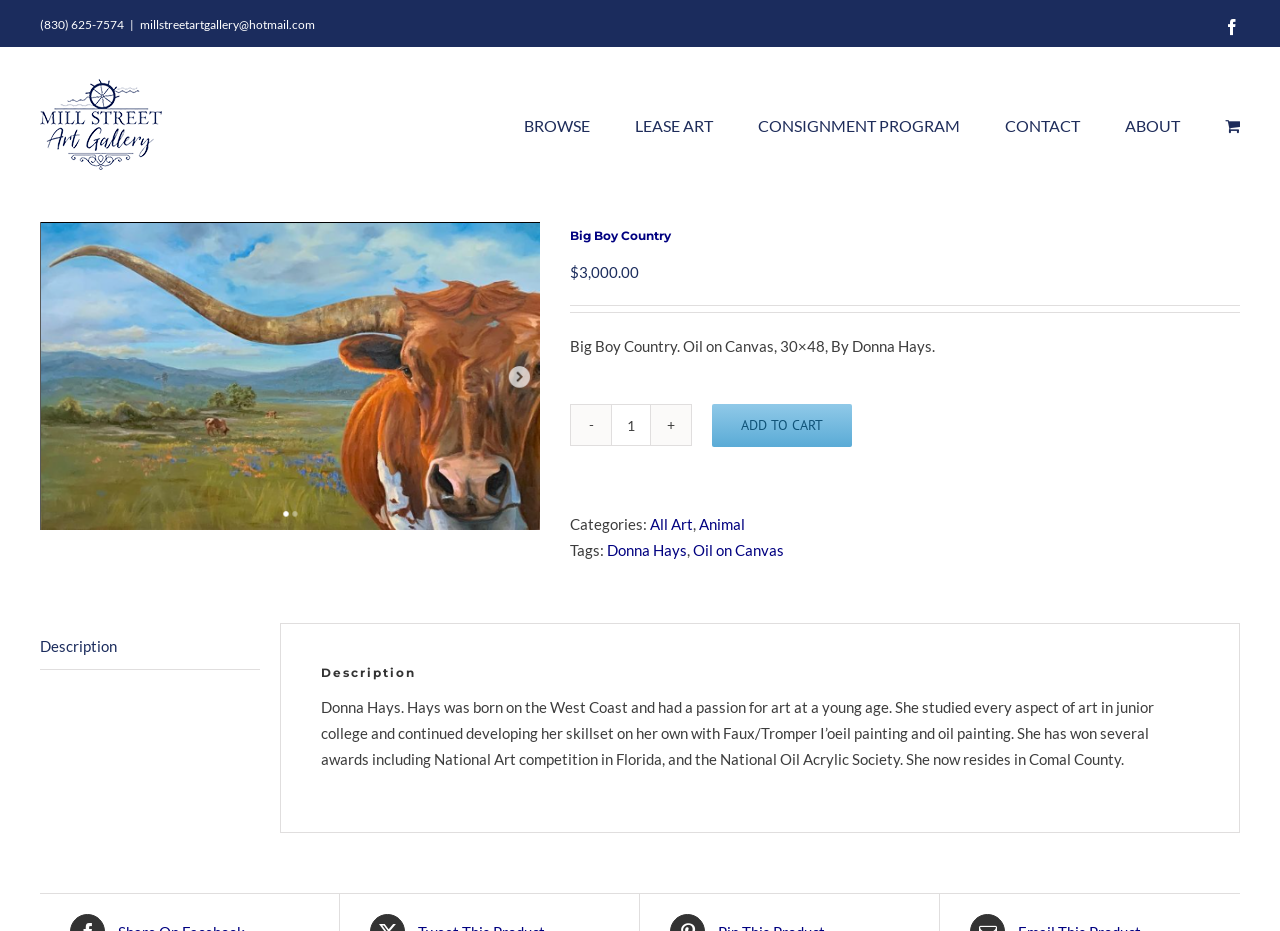What is the contact email of Mill Street Art Gallery?
Look at the screenshot and respond with one word or a short phrase.

millstreetartgallery@hotmail.com